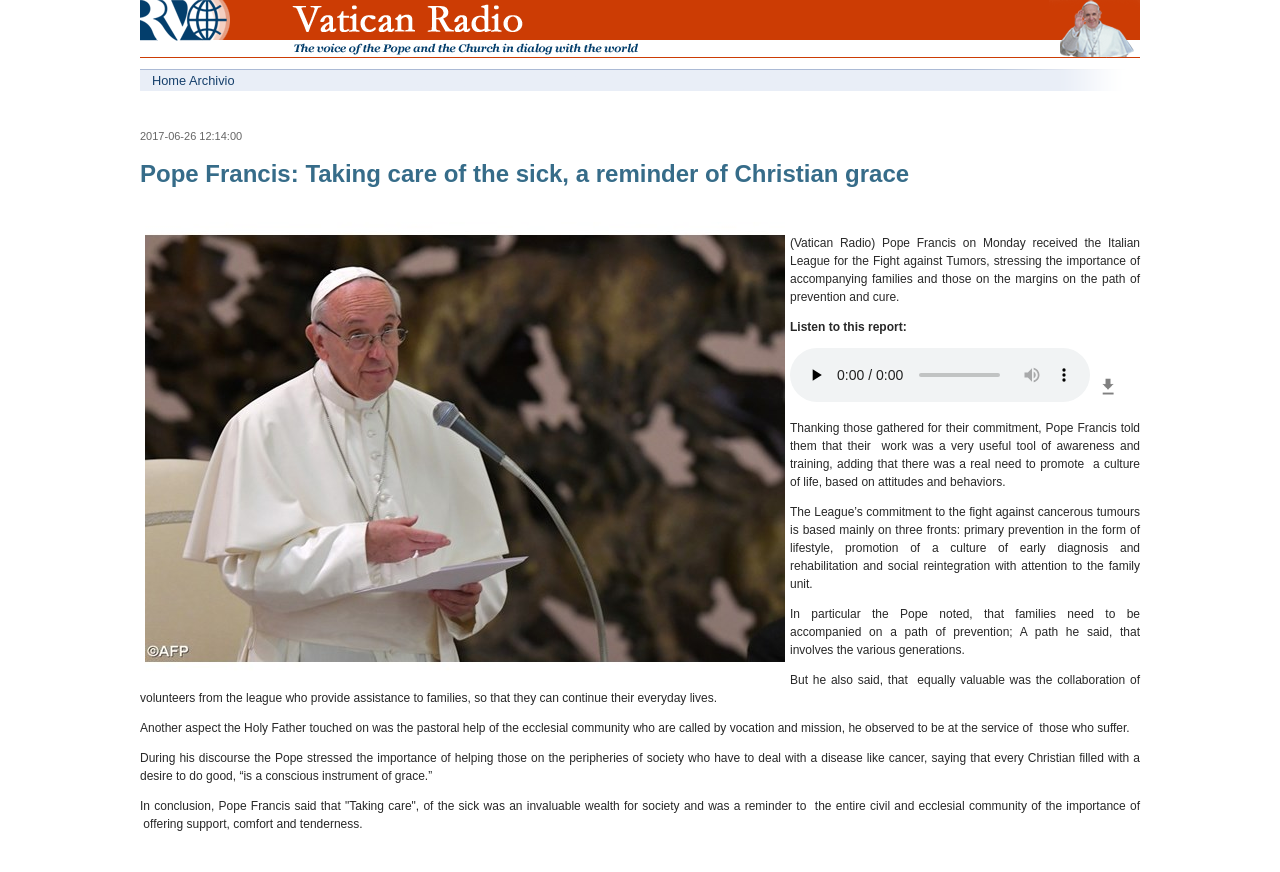Respond concisely with one word or phrase to the following query:
What is the role of volunteers from the league?

Provide assistance to families